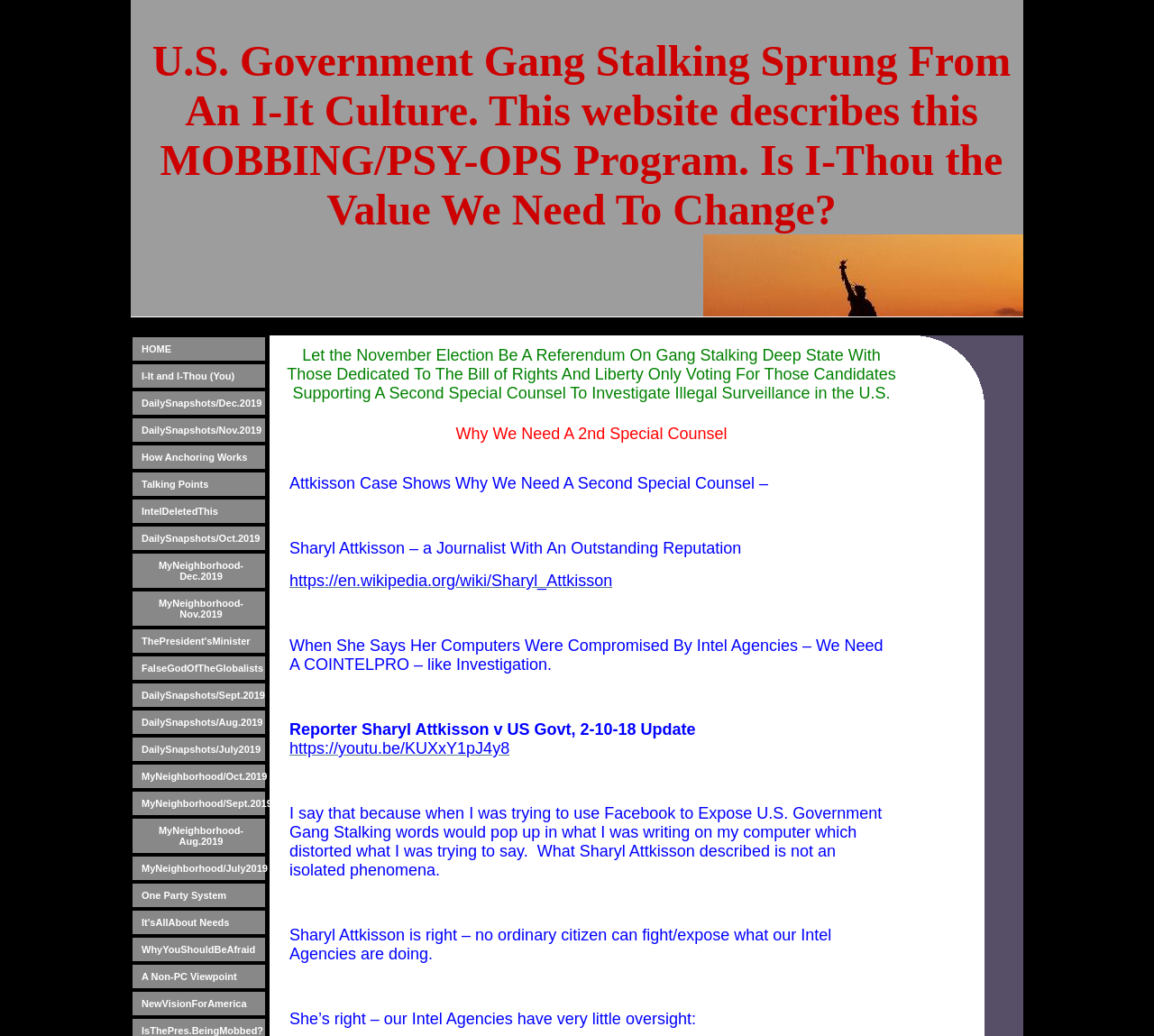Specify the bounding box coordinates of the element's region that should be clicked to achieve the following instruction: "Read about How Anchoring Works". The bounding box coordinates consist of four float numbers between 0 and 1, in the format [left, top, right, bottom].

[0.115, 0.43, 0.23, 0.453]